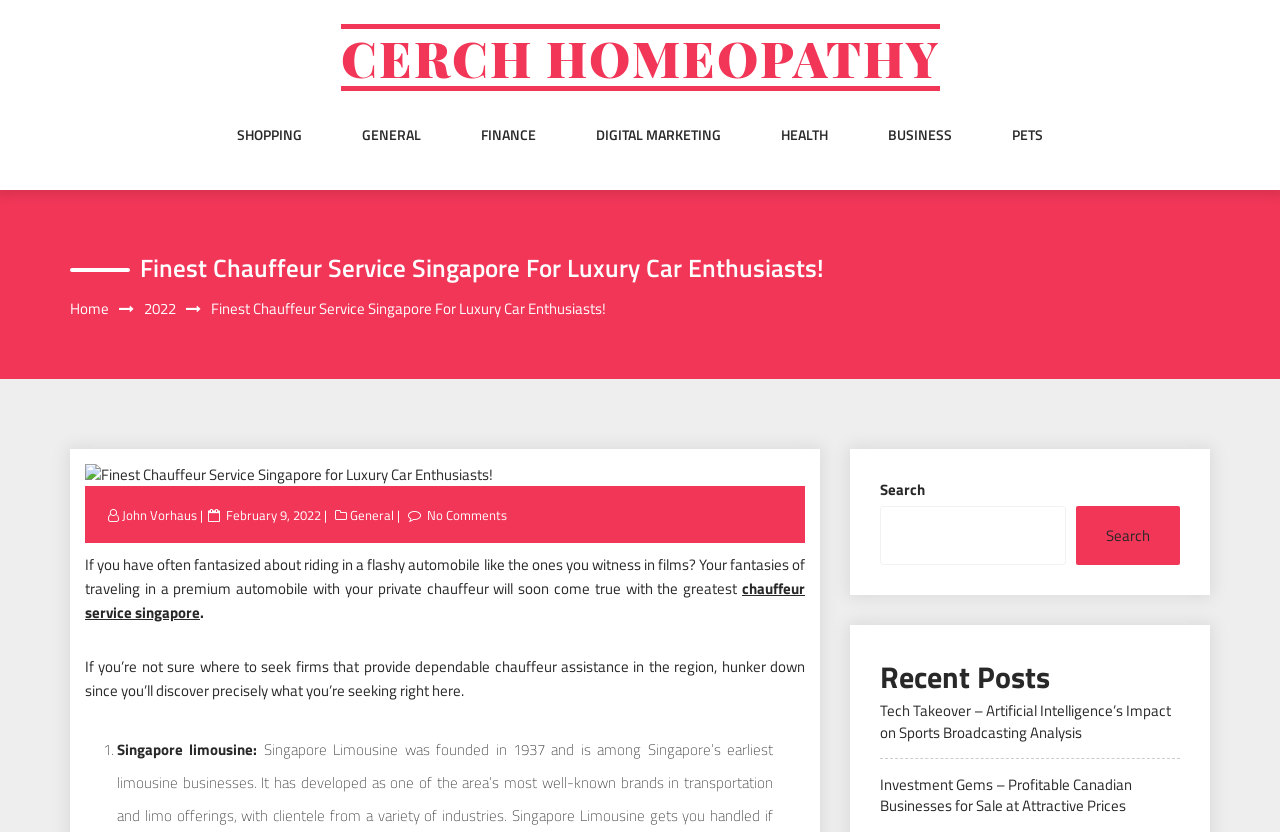Please identify the bounding box coordinates of the element I need to click to follow this instruction: "Search for something".

[0.688, 0.608, 0.833, 0.679]